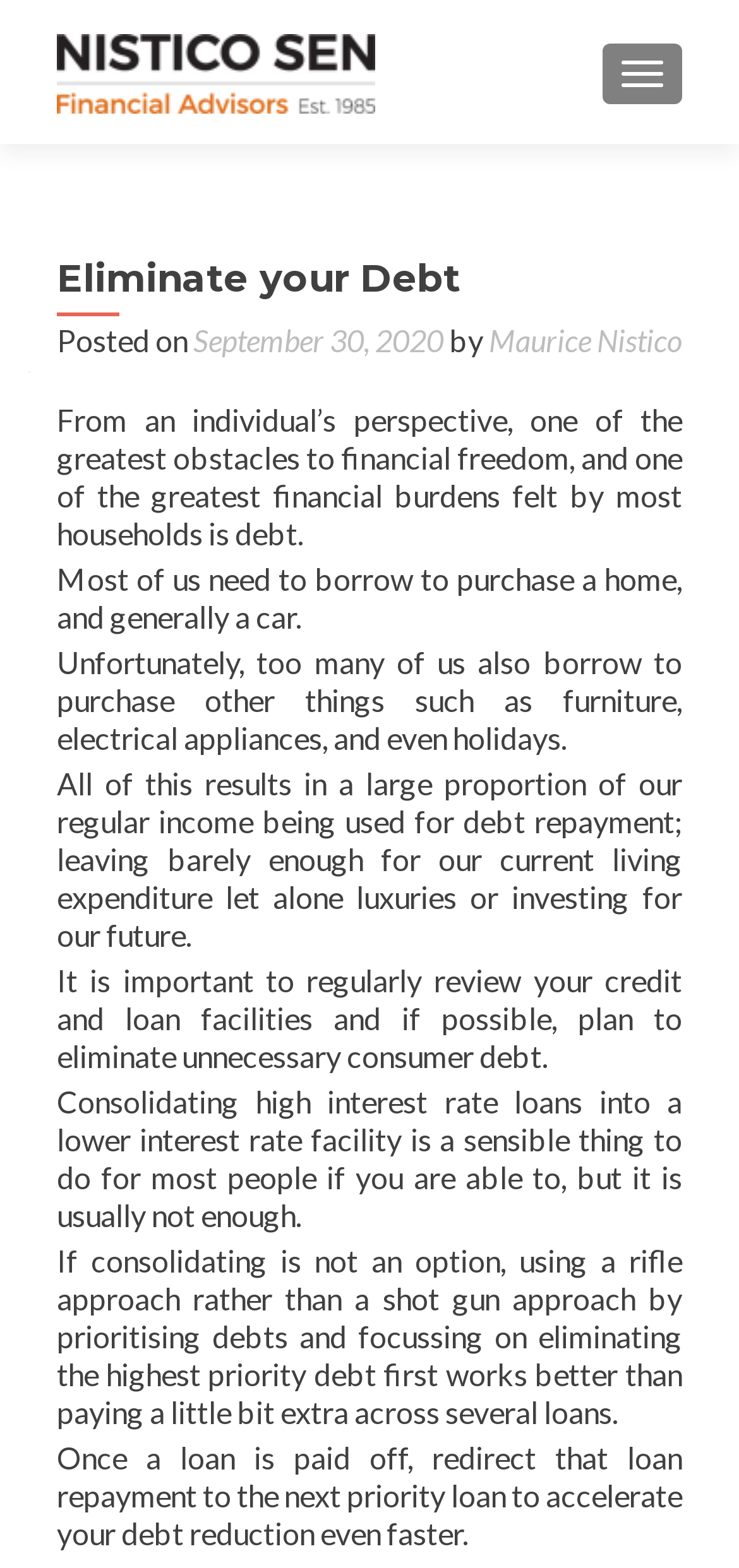What is the date of the article?
Please provide a comprehensive answer based on the visual information in the image.

The answer can be found by looking at the date mentioned in the text 'Posted on September 30, 2020'.